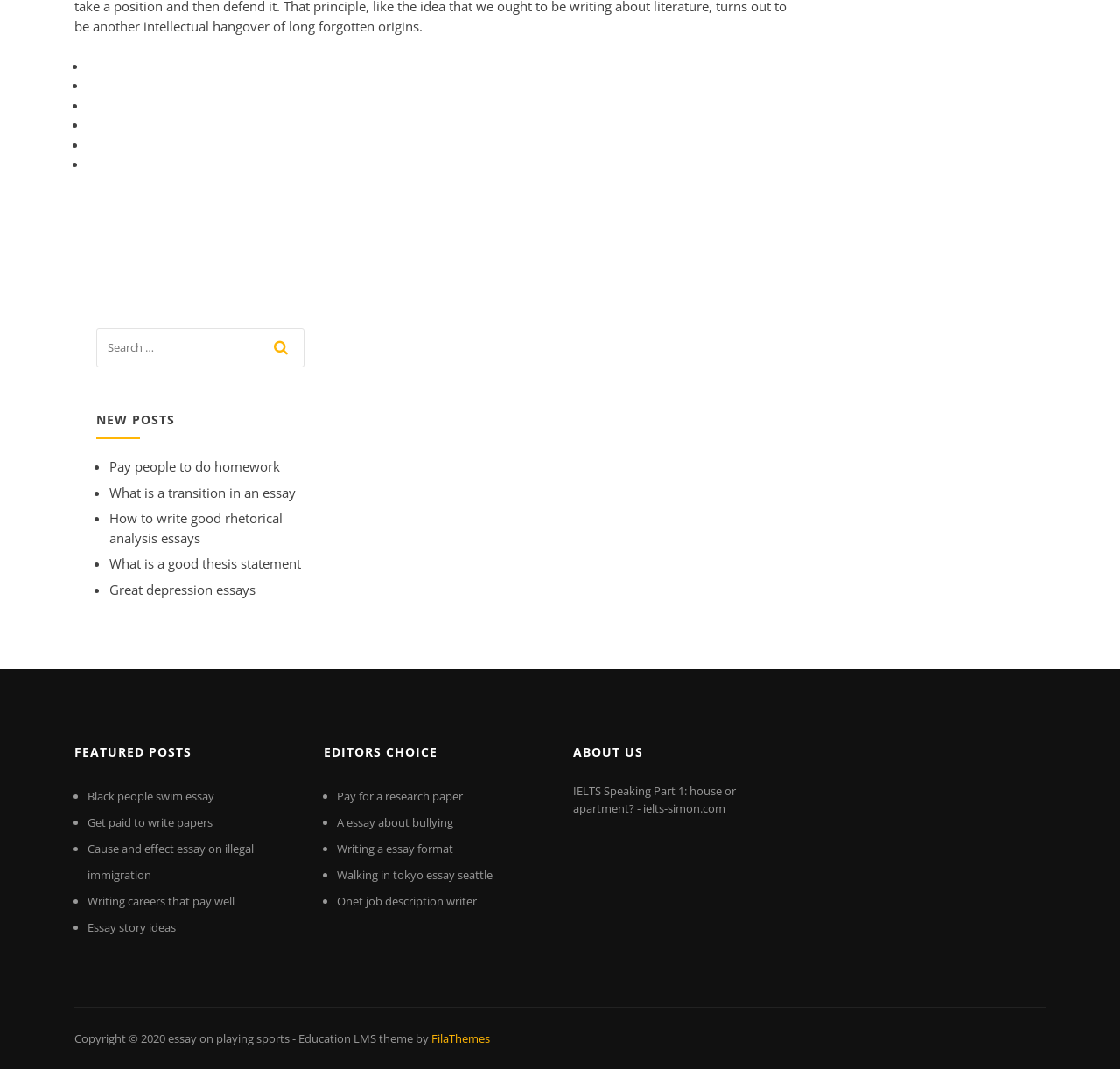Provide the bounding box coordinates in the format (top-left x, top-left y, bottom-right x, bottom-right y). All values are floating point numbers between 0 and 1. Determine the bounding box coordinate of the UI element described as: parent_node: Perpetual Imagination

None